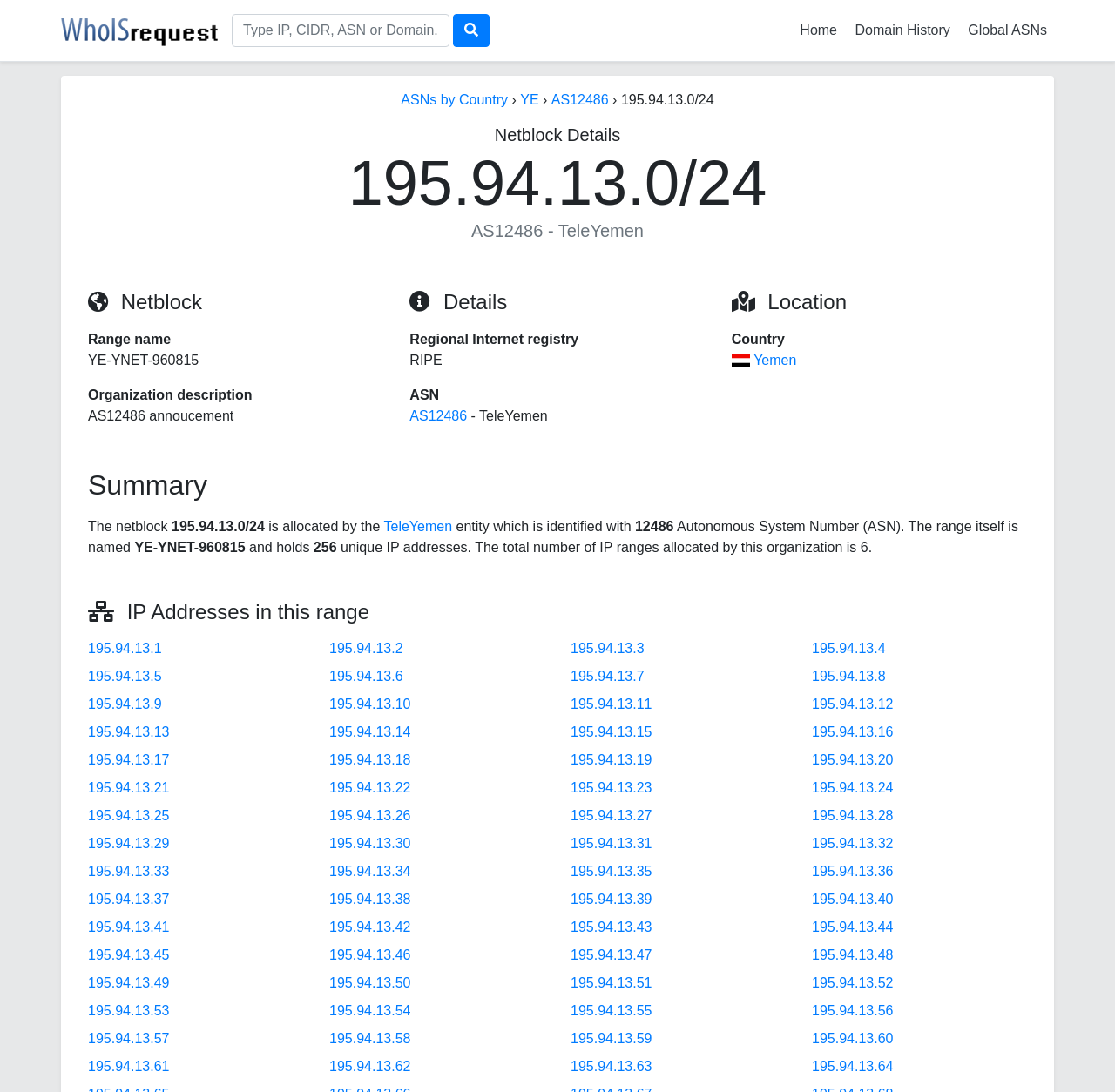What is the organization description?
Using the image, provide a detailed and thorough answer to the question.

The organization description can be found in the text 'AS12486 annoucement' which is located in the section describing the organization details.